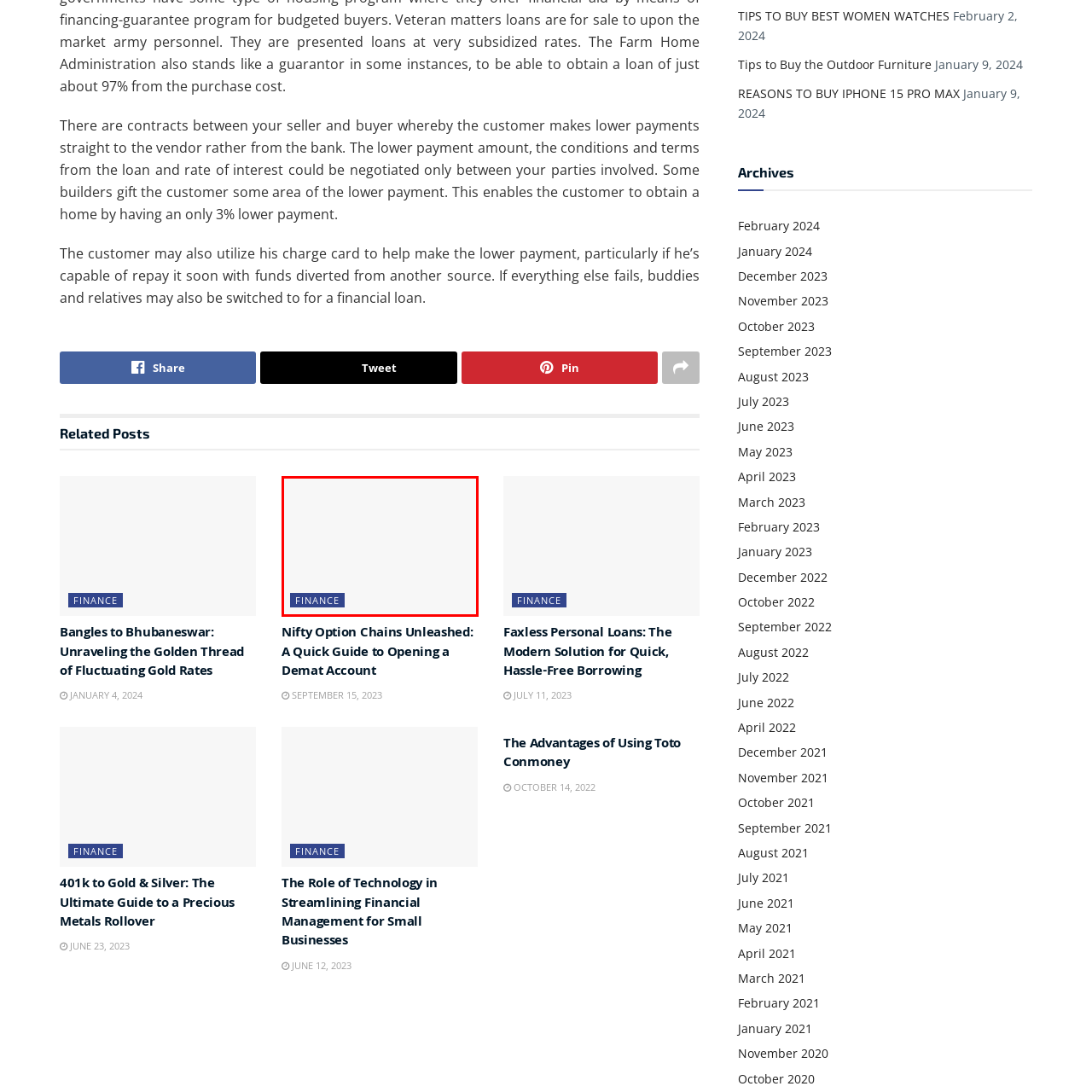Offer a thorough and descriptive summary of the image captured in the red bounding box.

The image features a button labeled "FINANCE" set against a light gray background. This button is likely designed to navigate users to content related to financial topics, providing easy access to articles and resources on finance. The text on the button is prominently displayed, ensuring clarity and usability for those seeking information in this domain. This visual element enhances user experience by streamlining navigation within the website, emphasizing its focus on financial guidance and insights.